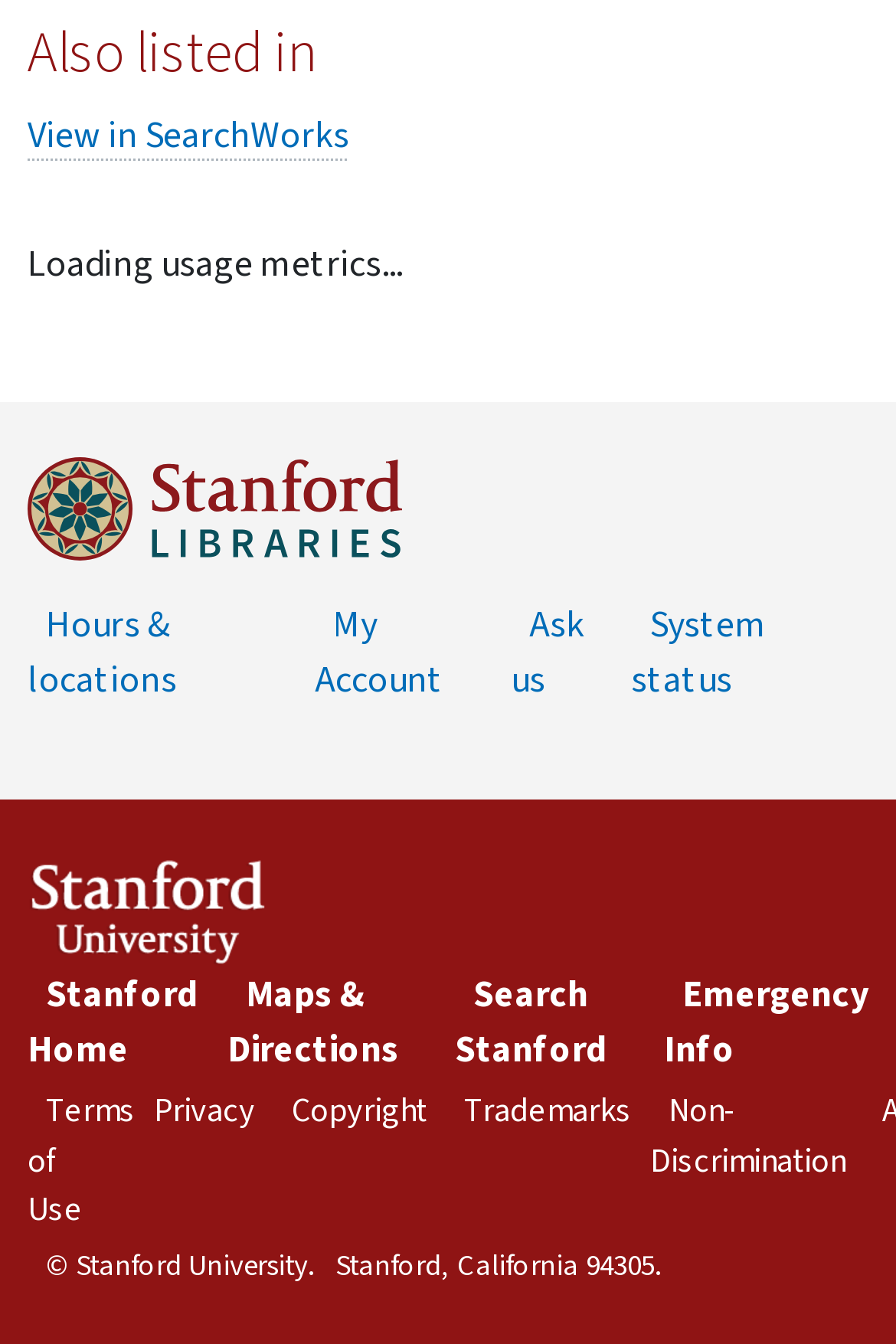Use the details in the image to answer the question thoroughly: 
How many links are there in the top navigation bar?

The top navigation bar contains links to 'Hours & locations', 'My Account', 'Ask us', 'System status', 'Stanford Home', 'Maps & Directions', 'Search Stanford', and 'Emergency Info'. Counting these links gives us a total of 8.